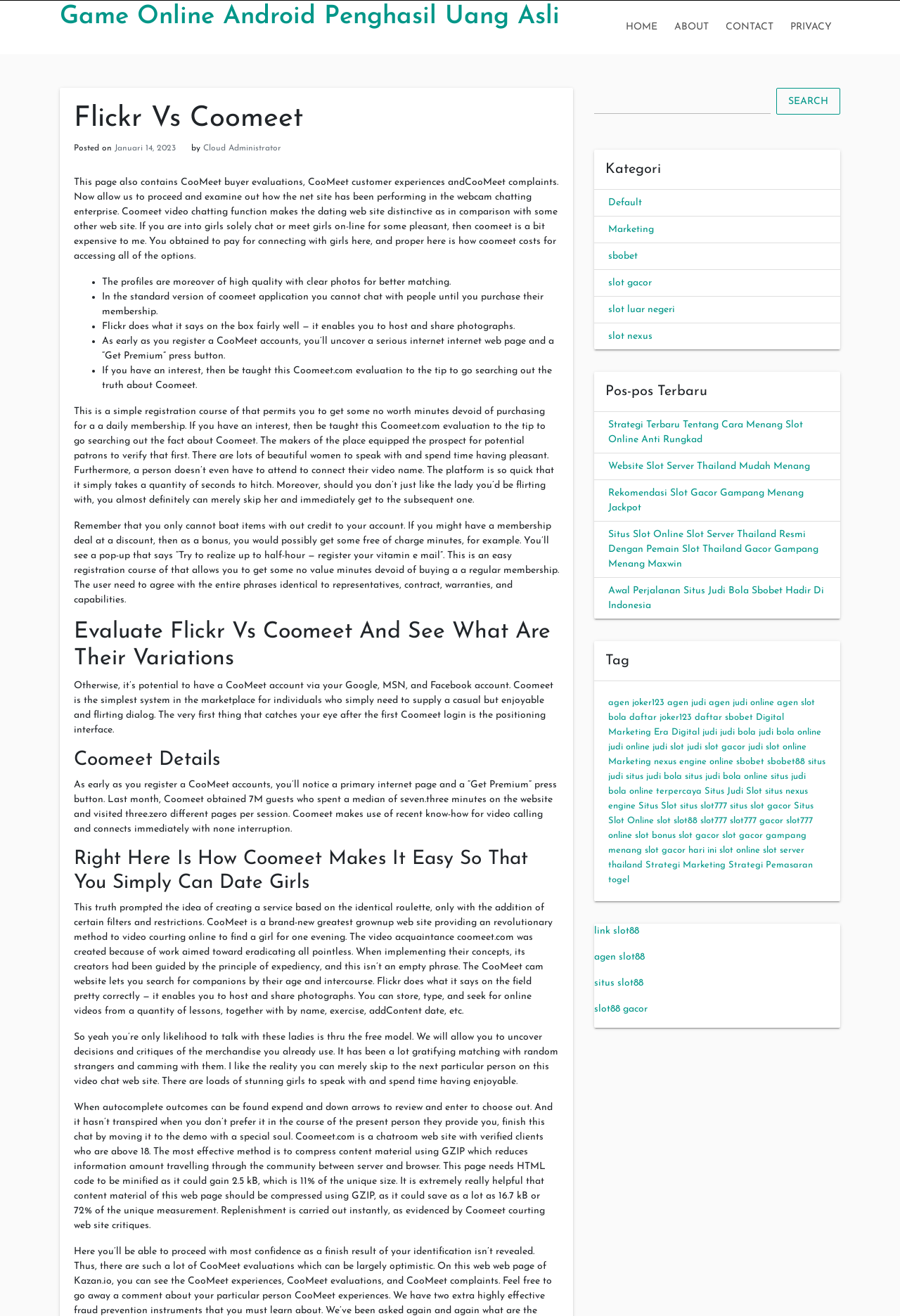Please answer the following question using a single word or phrase: 
What is the average time spent on Coomeet per session?

7.3 minutes